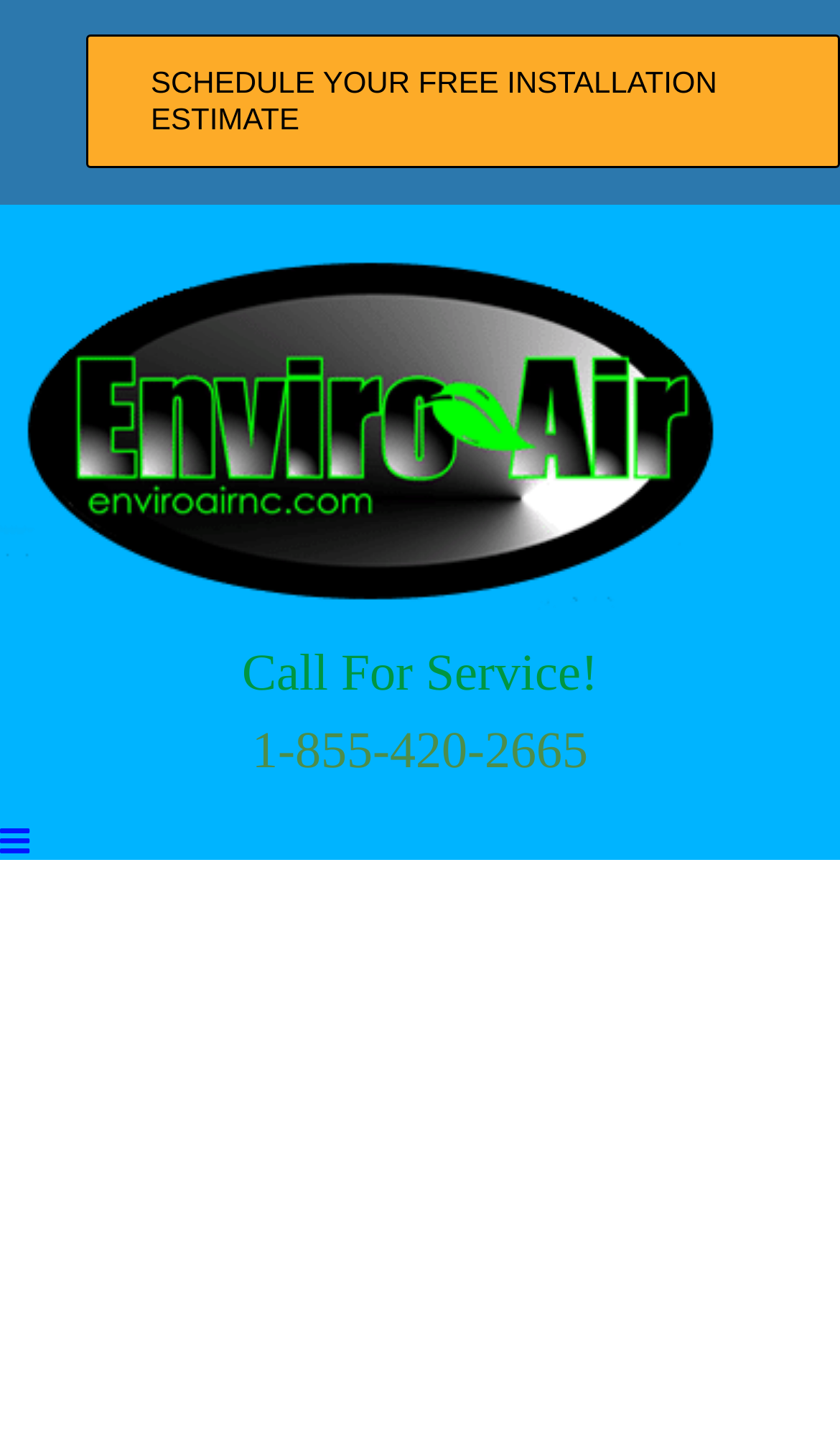Determine the bounding box for the described UI element: "aria-label="Toggle mobile menu"".

[0.0, 0.575, 0.041, 0.599]